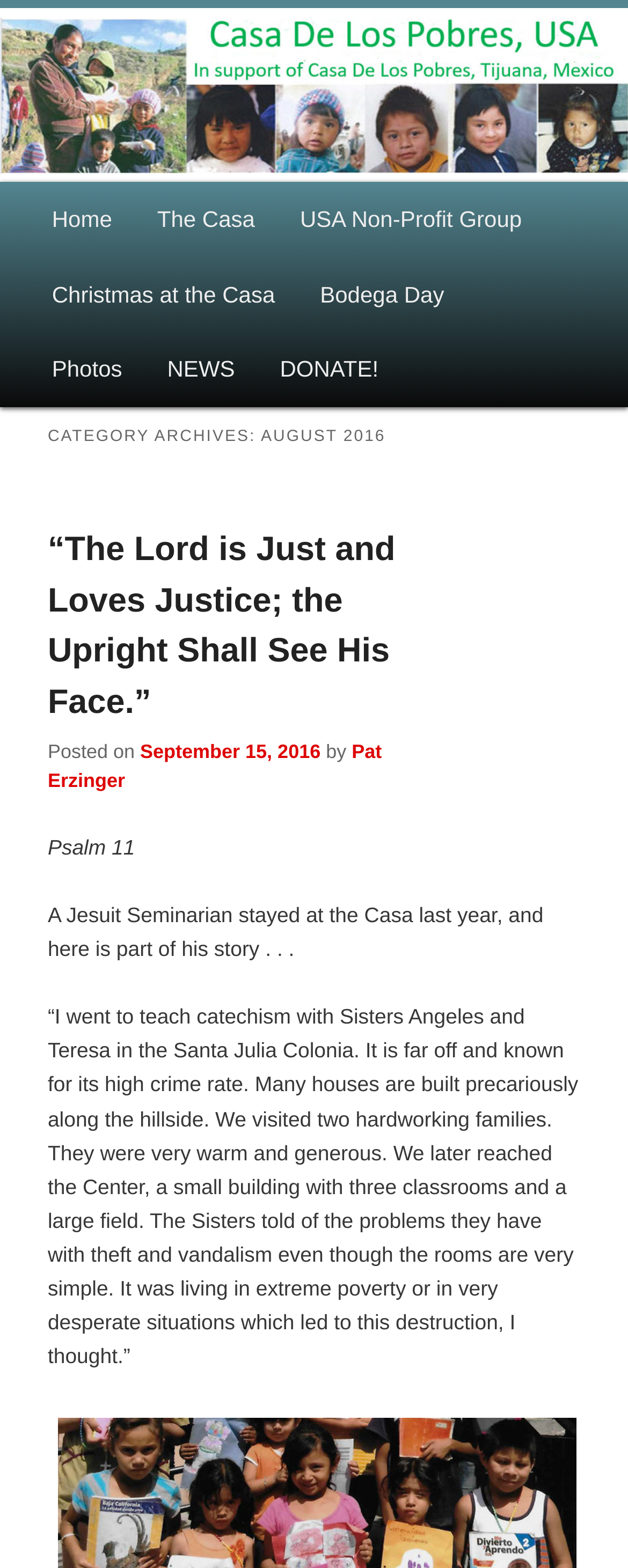Please find the bounding box coordinates of the element that must be clicked to perform the given instruction: "Go to Casa de Los Pobres USA homepage". The coordinates should be four float numbers from 0 to 1, i.e., [left, top, right, bottom].

[0.076, 0.086, 0.811, 0.114]